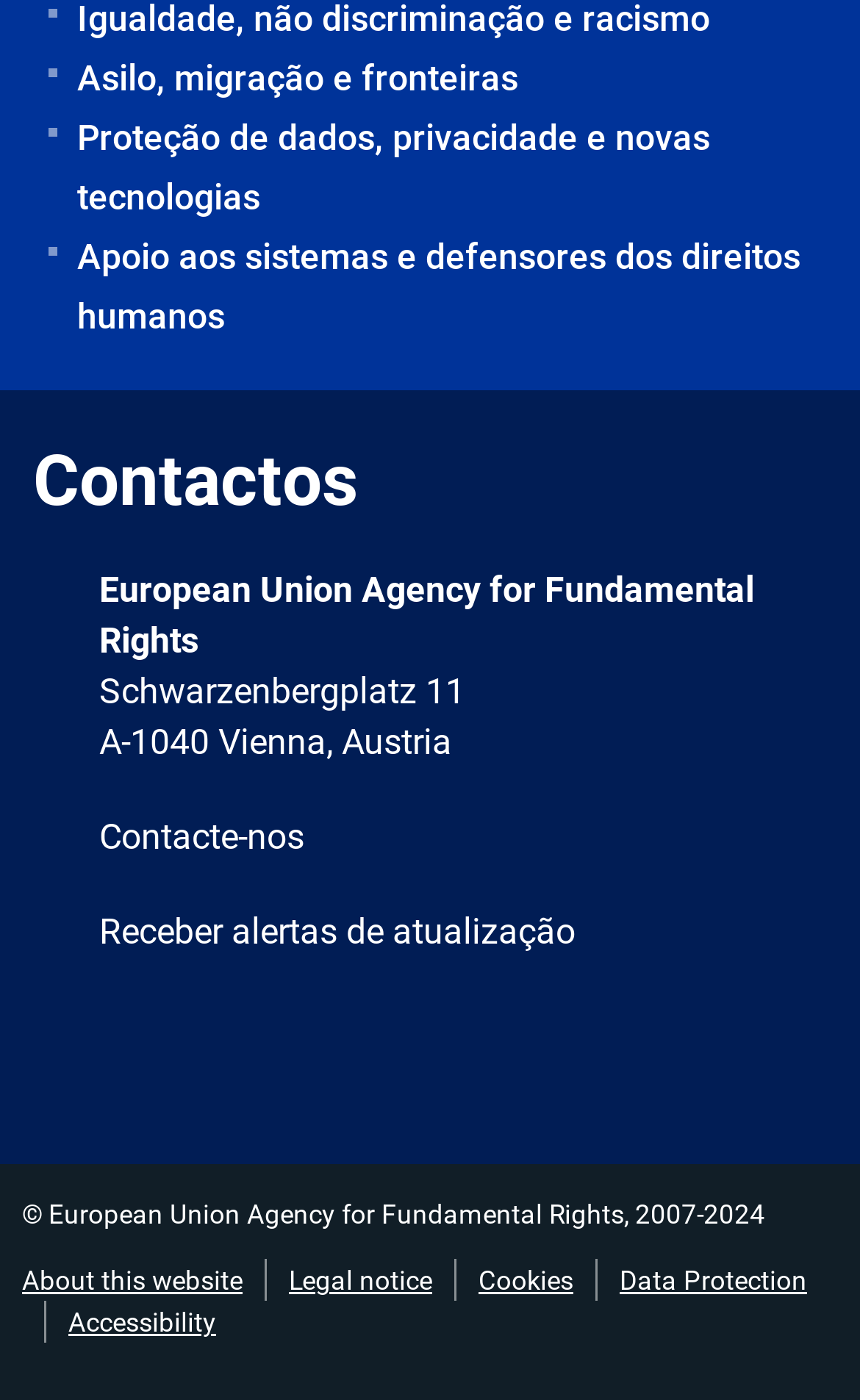Determine the bounding box coordinates of the region to click in order to accomplish the following instruction: "View 'Contactos'". Provide the coordinates as four float numbers between 0 and 1, specifically [left, top, right, bottom].

[0.038, 0.313, 0.962, 0.374]